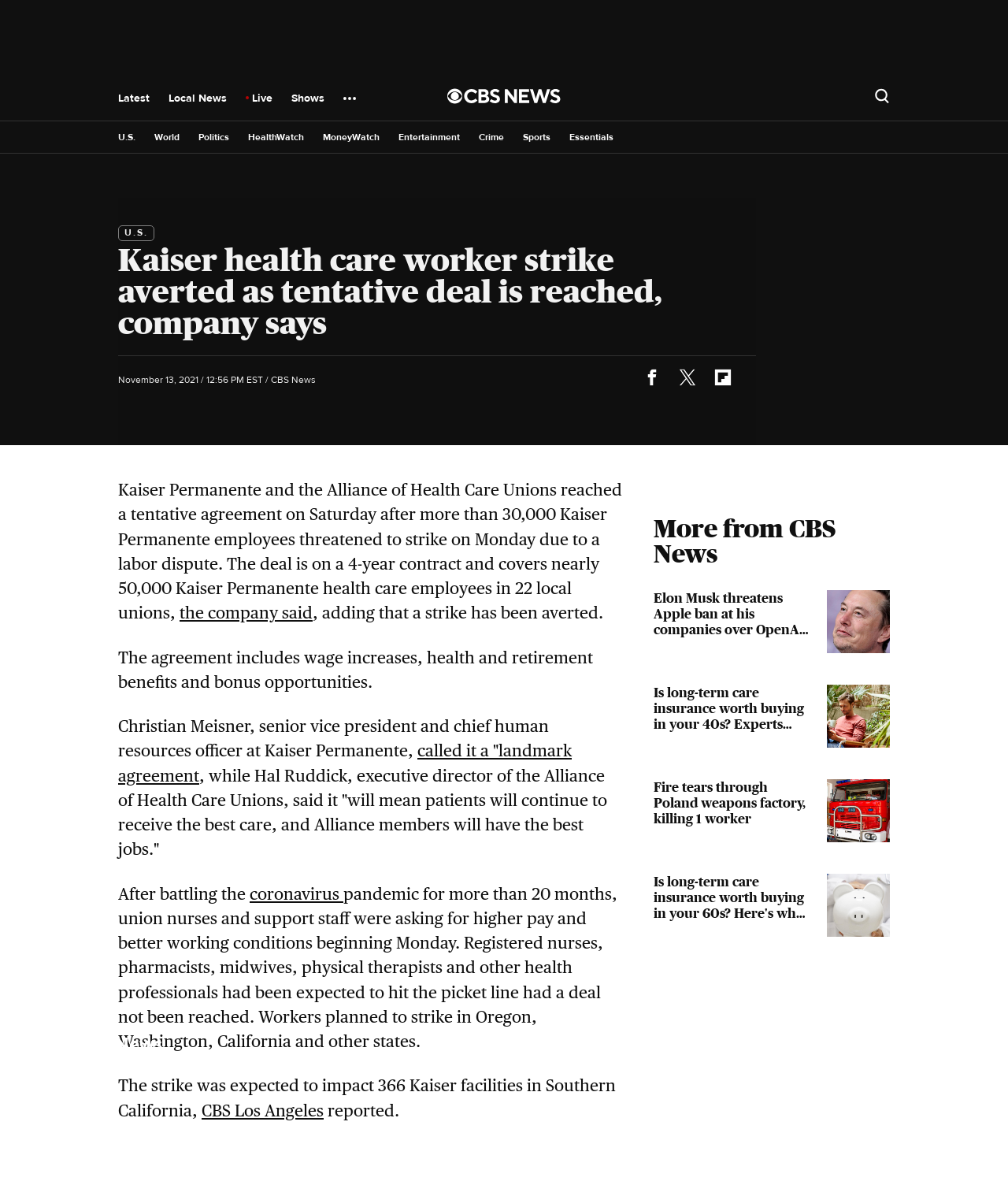Using the webpage screenshot, locate the HTML element that fits the following description and provide its bounding box: "Local News".

[0.167, 0.076, 0.225, 0.101]